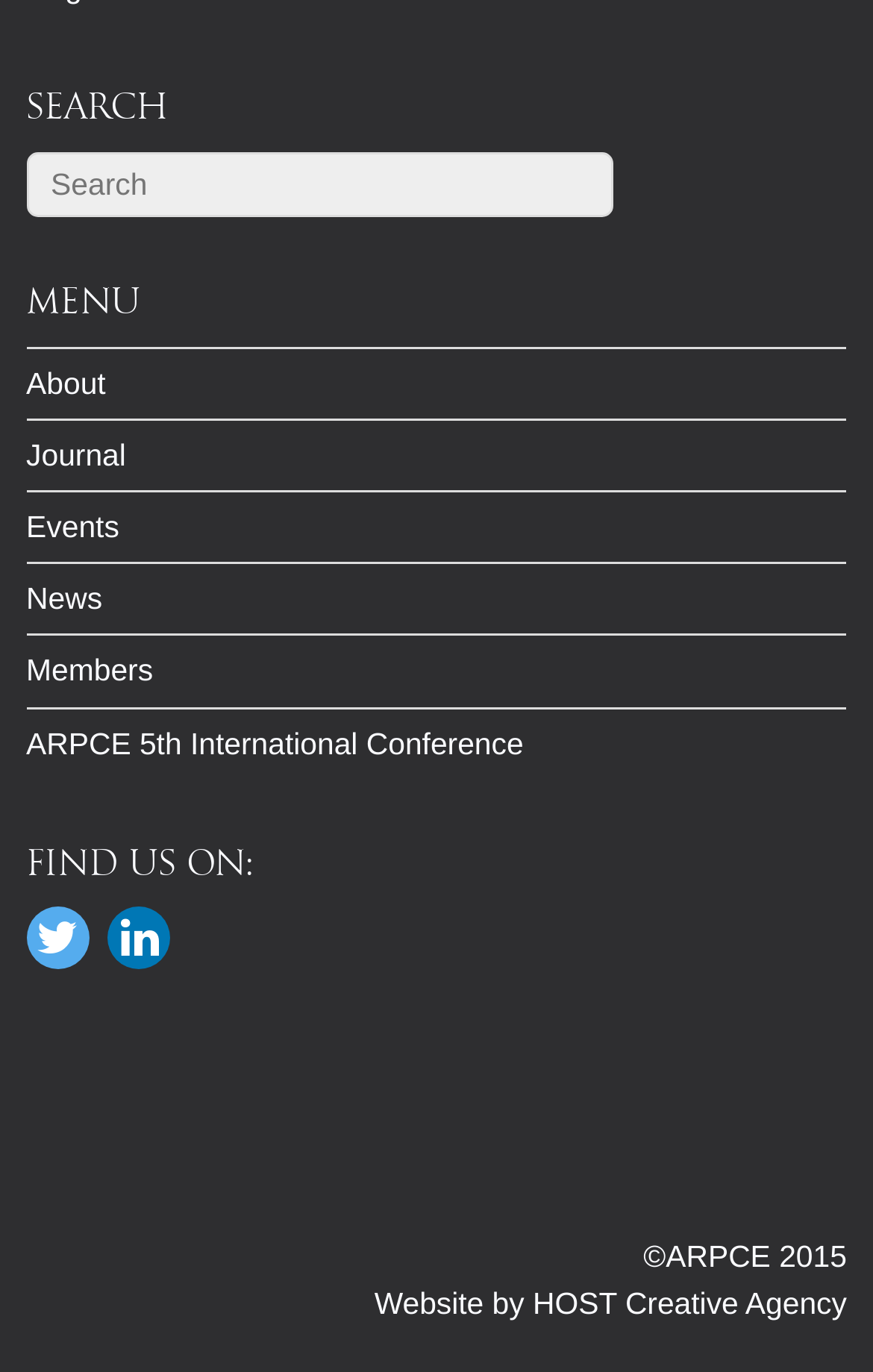What is the search bar's placeholder text?
By examining the image, provide a one-word or phrase answer.

Search